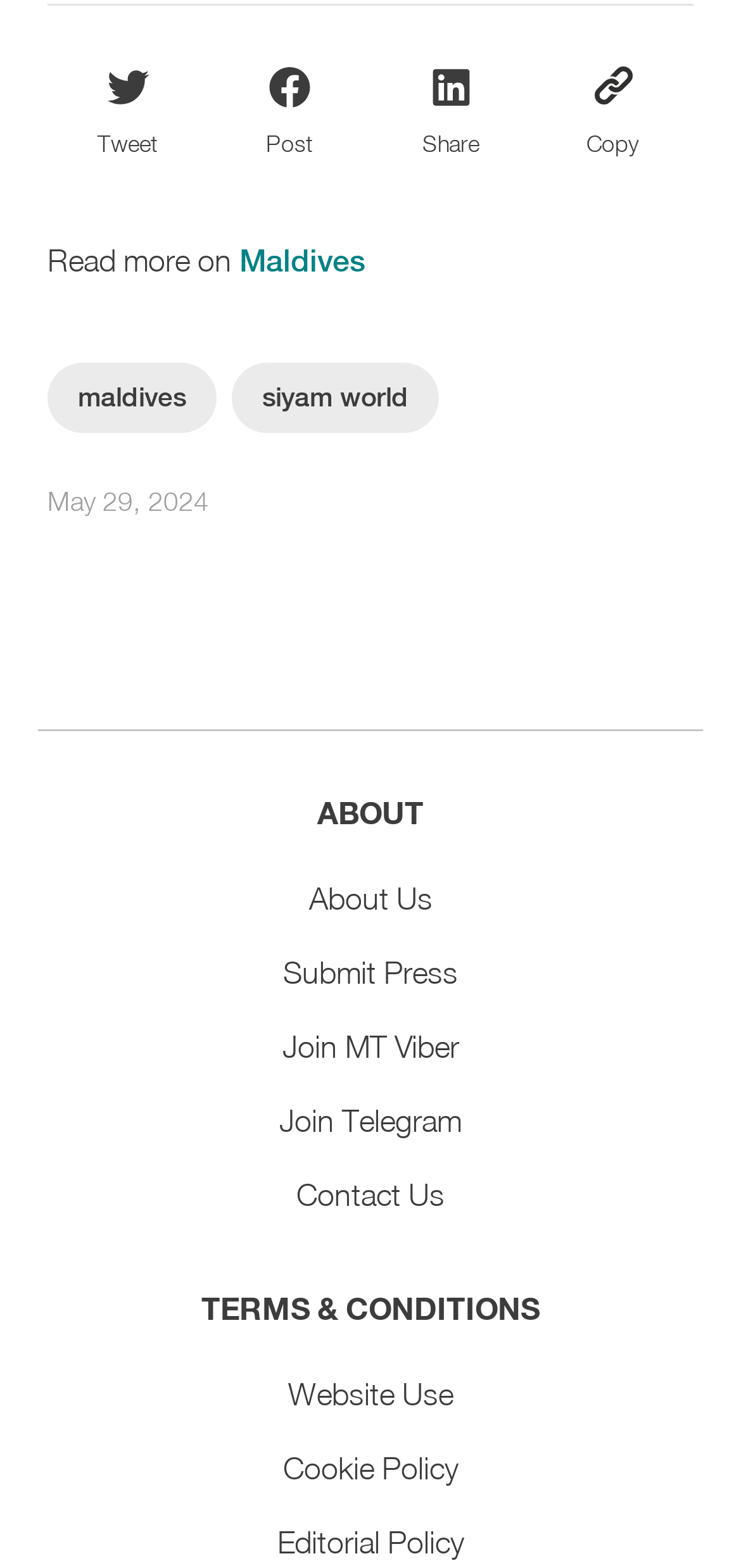What are the sections available on the webpage?
Using the information from the image, provide a comprehensive answer to the question.

The heading elements with the text 'ABOUT' and 'TERMS & CONDITIONS' at coordinates [0.428, 0.508, 0.572, 0.527] and [0.272, 0.824, 0.728, 0.844] respectively, indicate that the webpage has sections for ABOUT and TERMS & CONDITIONS.